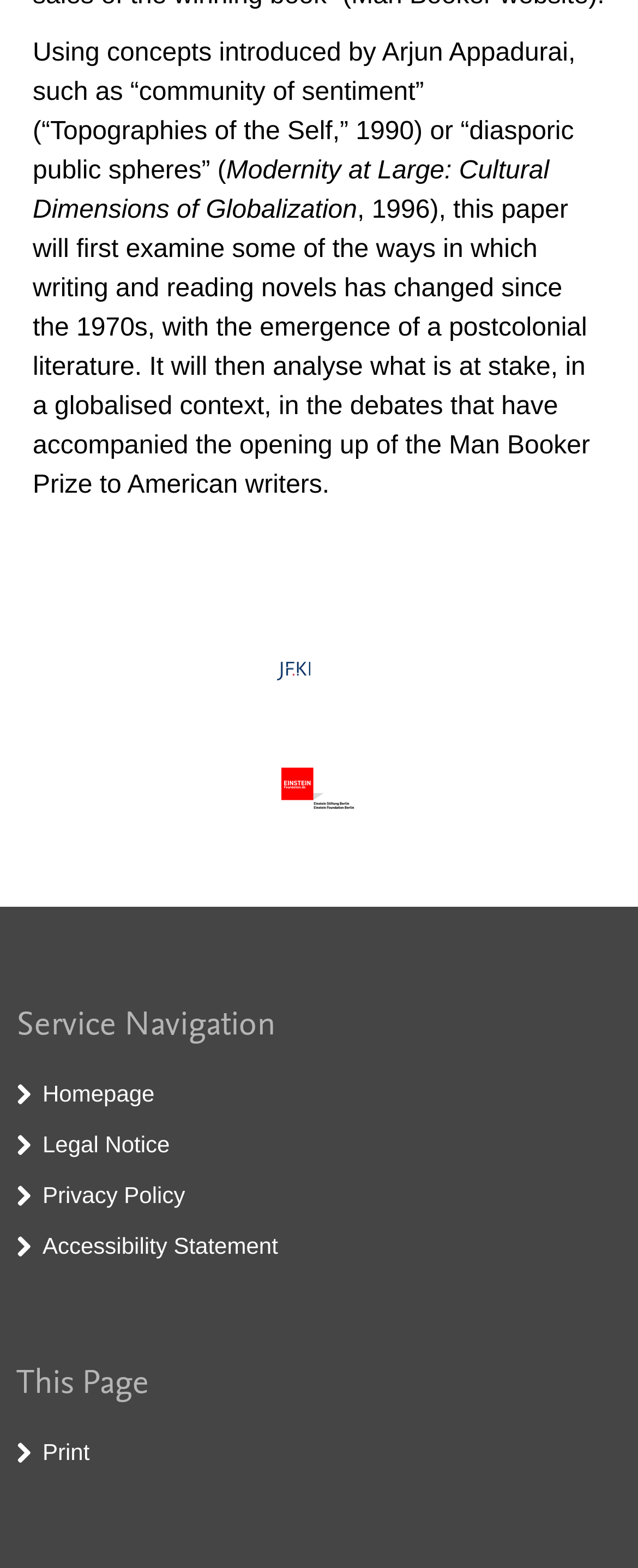Please answer the following question using a single word or phrase: 
How many links are there in the service navigation section?

4